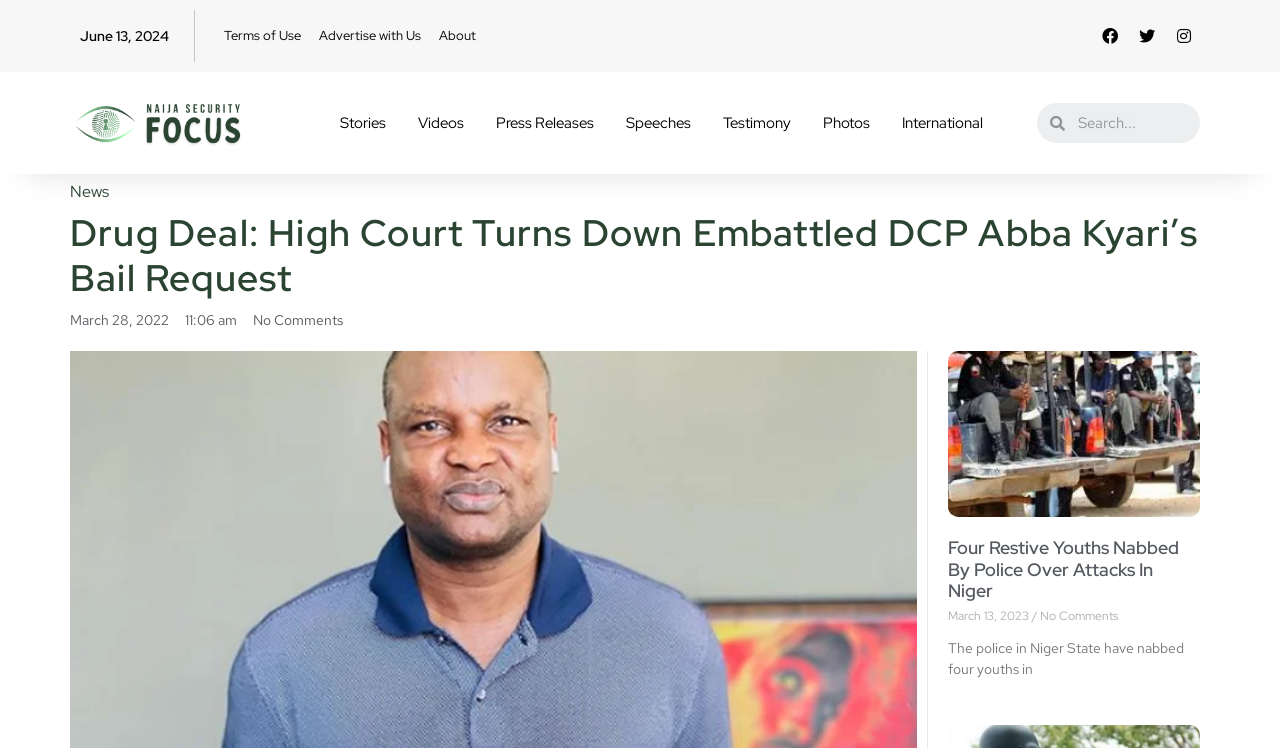How many social media links are at the top right corner?
Examine the image and give a concise answer in one word or a short phrase.

2